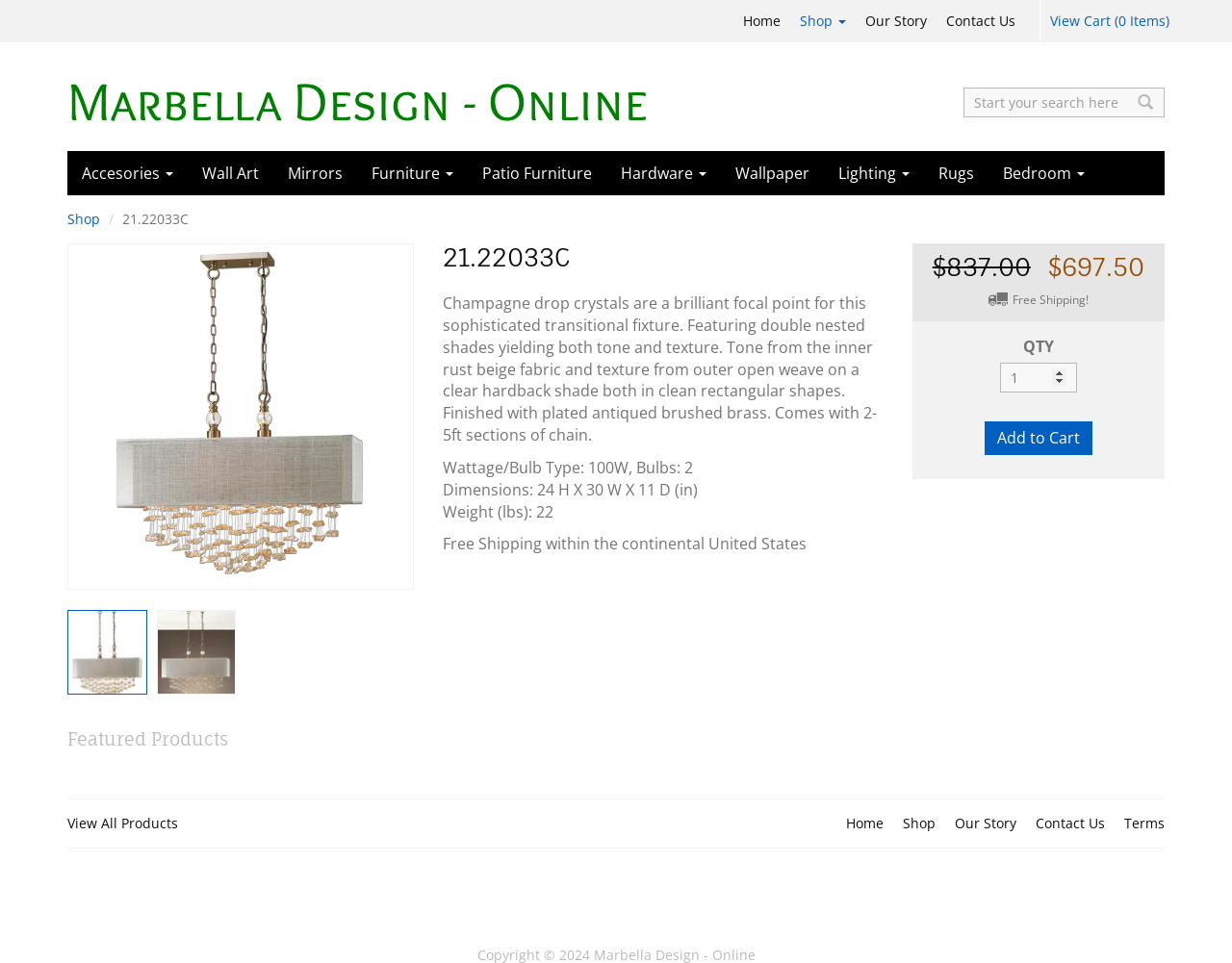What is the weight of the product?
Examine the image and give a concise answer in one word or a short phrase.

22 lbs